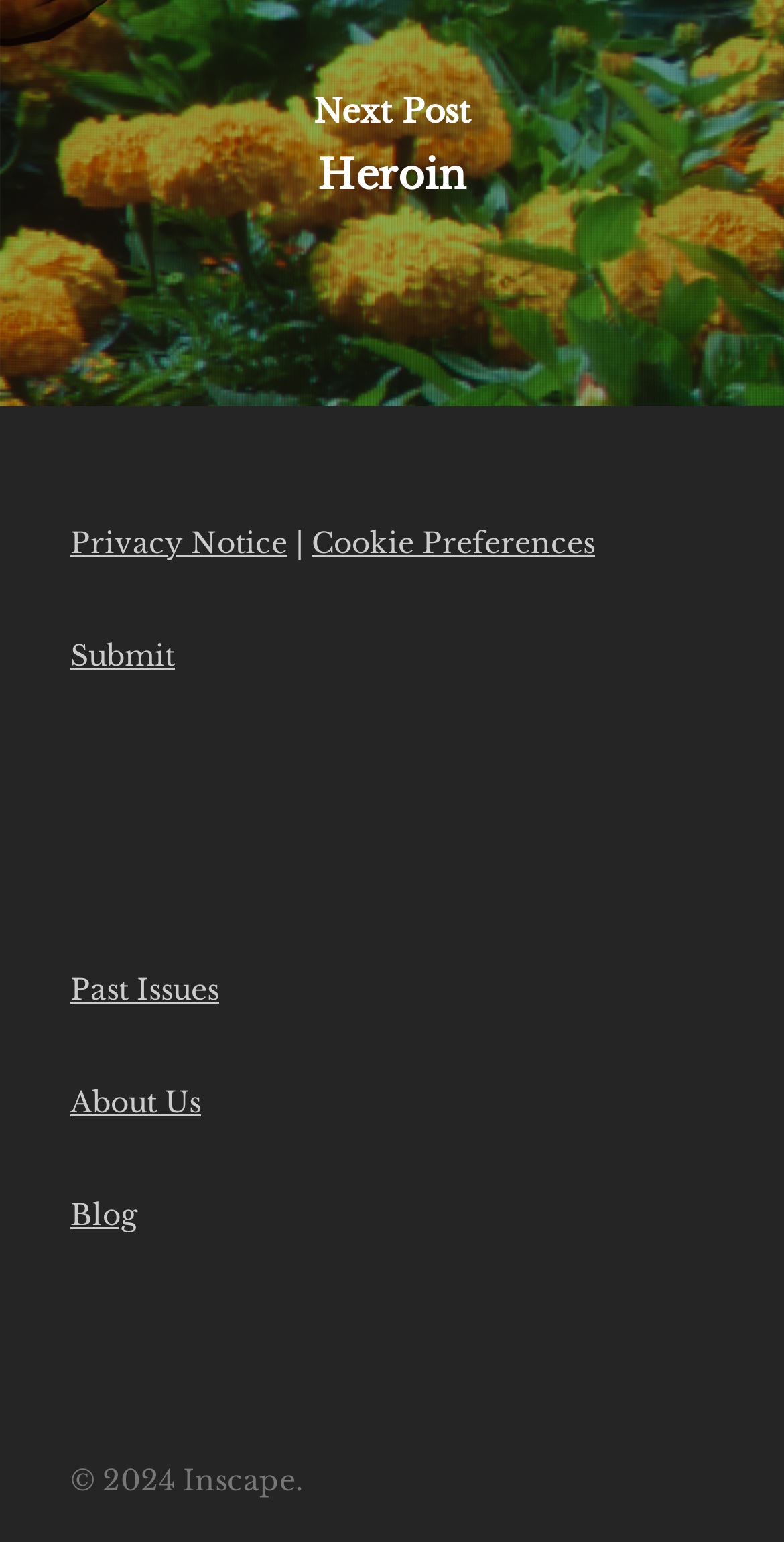For the given element description Blog, determine the bounding box coordinates of the UI element. The coordinates should follow the format (top-left x, top-left y, bottom-right x, bottom-right y) and be within the range of 0 to 1.

[0.09, 0.776, 0.174, 0.8]